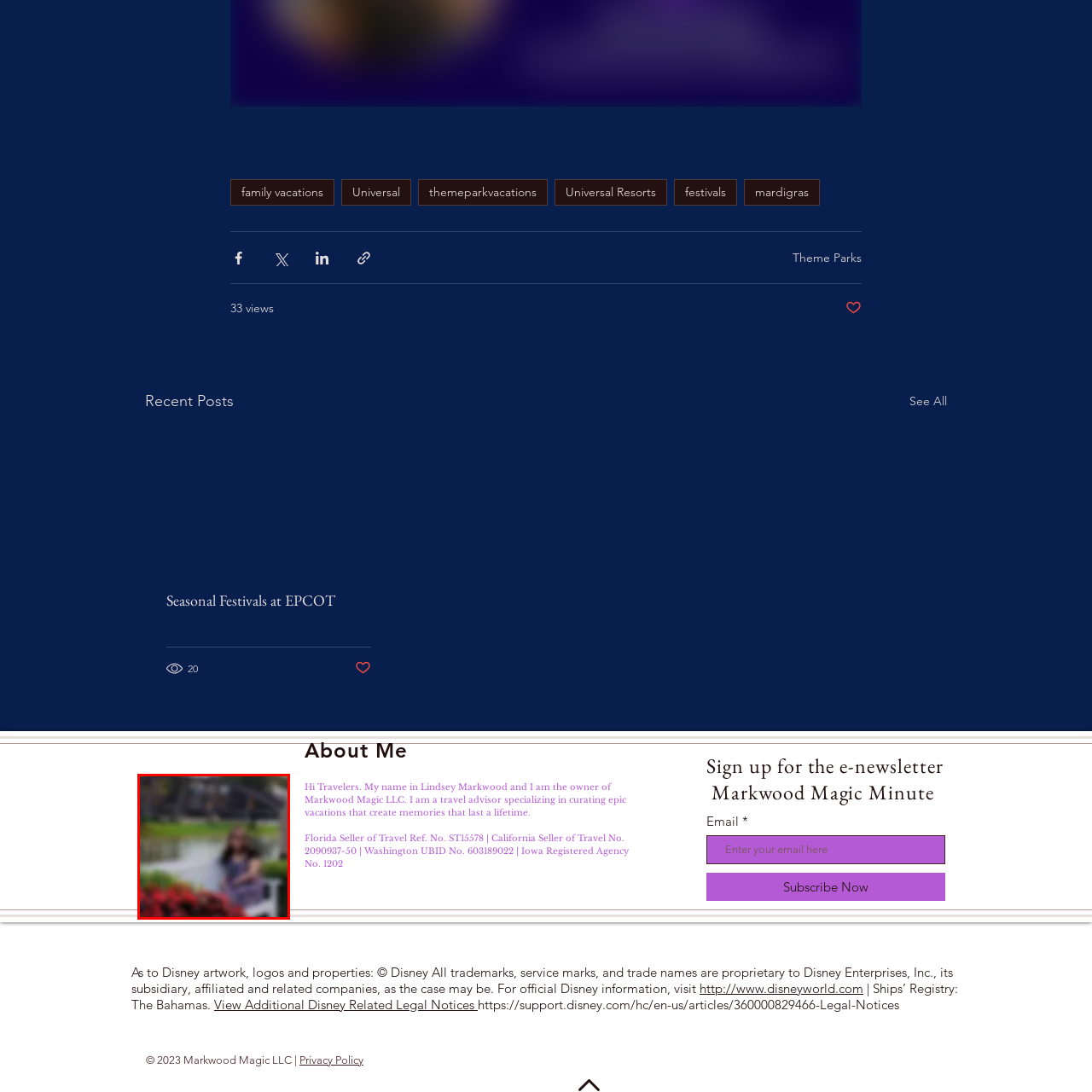Give a detailed account of the scene depicted in the image inside the red rectangle.

In this serene and picturesque scene, a woman enjoys a tranquil moment by a pond surrounded by vibrant red flowers. She is seated on a bench, contrasting gracefully with the lush green landscape around her. The background features hints of architecture and greenery, suggesting a well-maintained garden or park setting. The atmosphere evokes a sense of peace and relaxation, perfect for travelers seeking beauty and respite in nature. The image illustrates a snapshot of leisure, inviting viewers to imagine themselves in this idyllic environment.